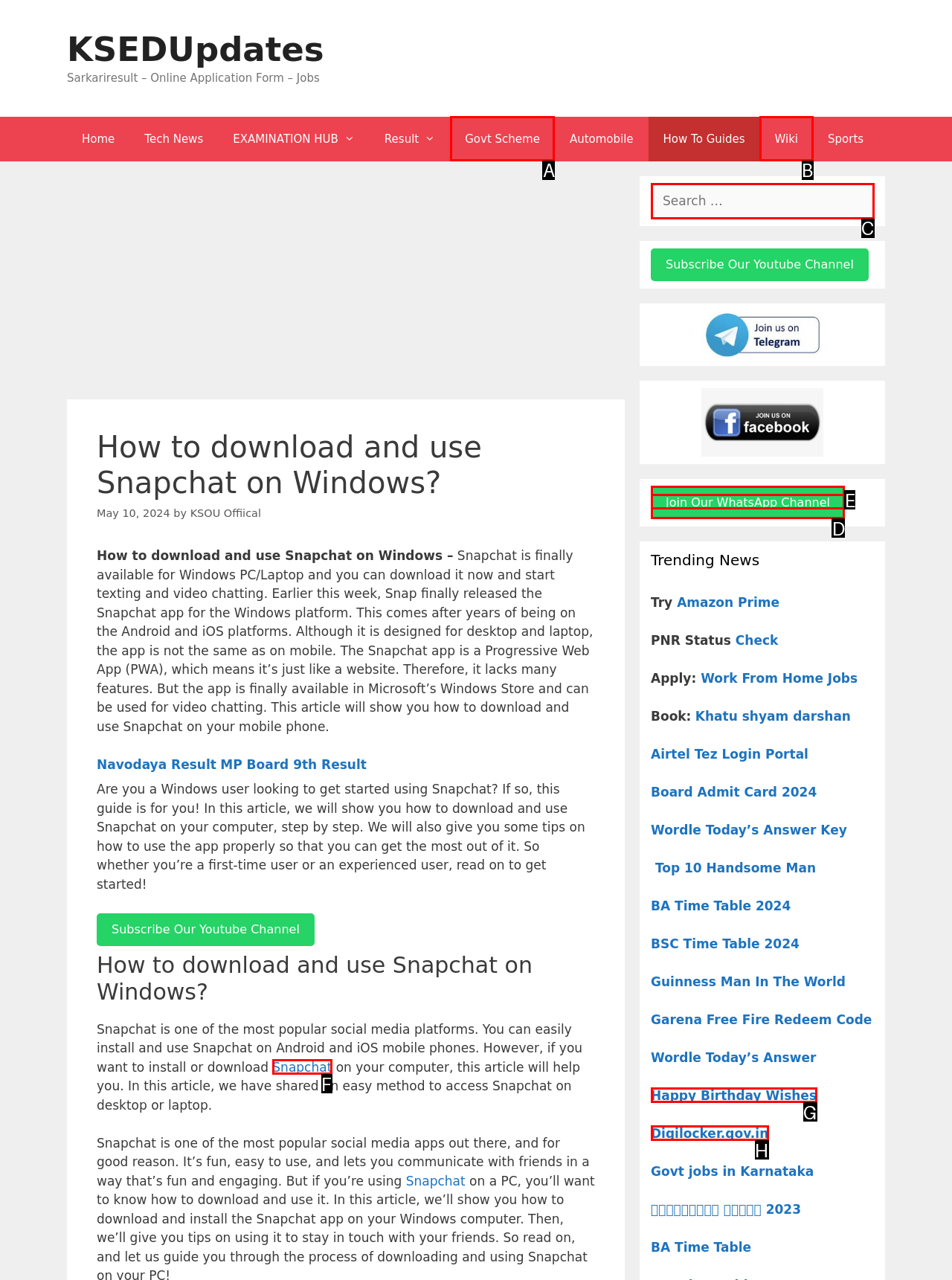Choose the HTML element to click for this instruction: Search for something Answer with the letter of the correct choice from the given options.

C